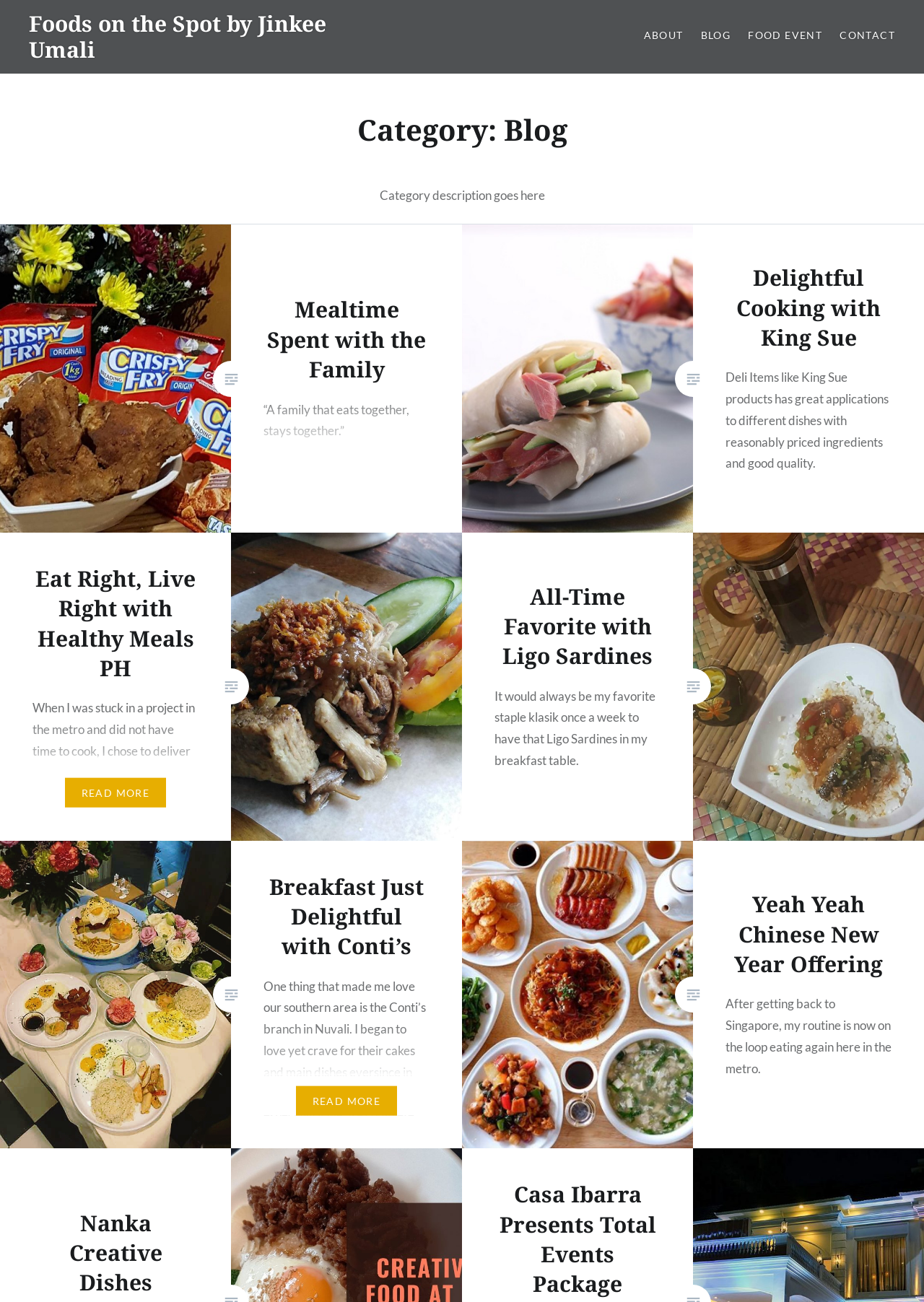Determine the bounding box coordinates of the UI element described below. Use the format (top-left x, top-left y, bottom-right x, bottom-right y) with floating point numbers between 0 and 1: Read More

[0.32, 0.834, 0.43, 0.857]